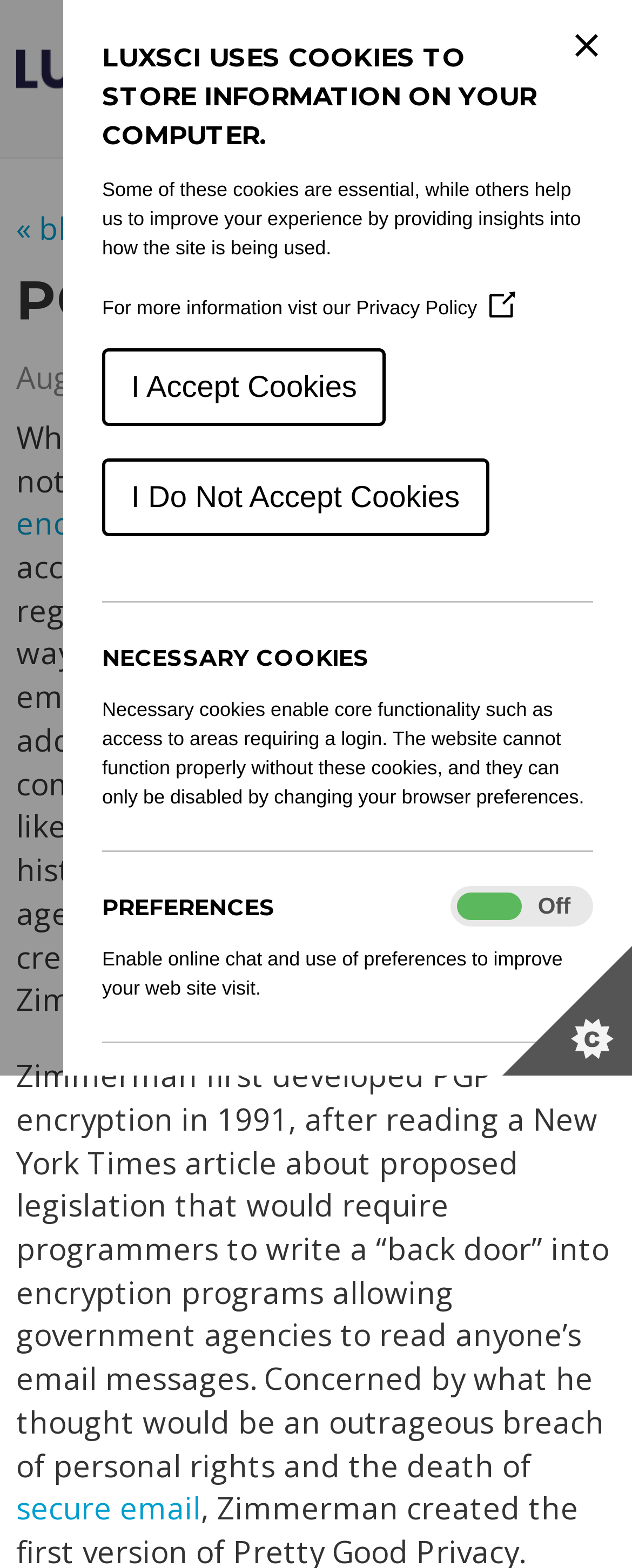Identify the bounding box coordinates of the area that should be clicked in order to complete the given instruction: "View About Us". The bounding box coordinates should be four float numbers between 0 and 1, i.e., [left, top, right, bottom].

None